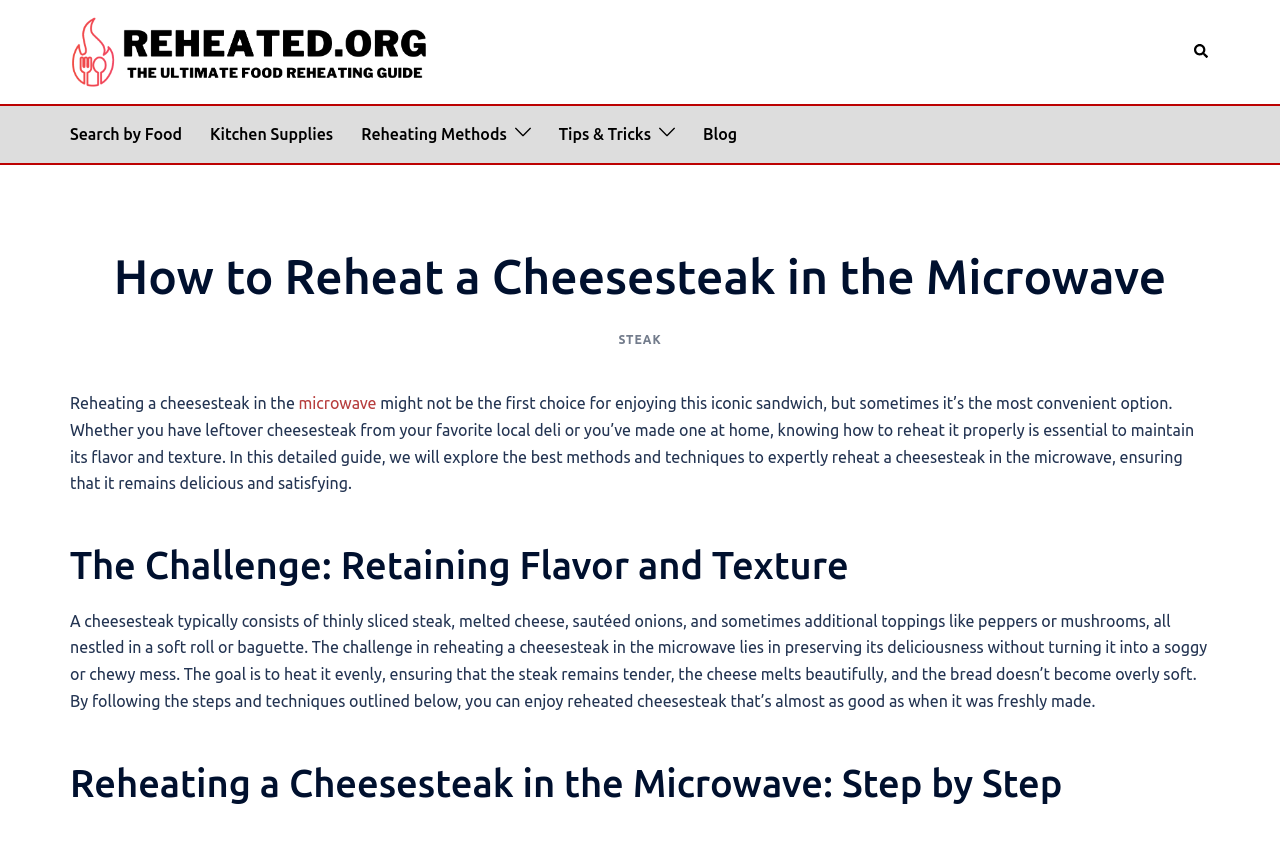Using the provided description Blog, find the bounding box coordinates for the UI element. Provide the coordinates in (top-left x, top-left y, bottom-right x, bottom-right y) format, ensuring all values are between 0 and 1.

[0.549, 0.144, 0.576, 0.176]